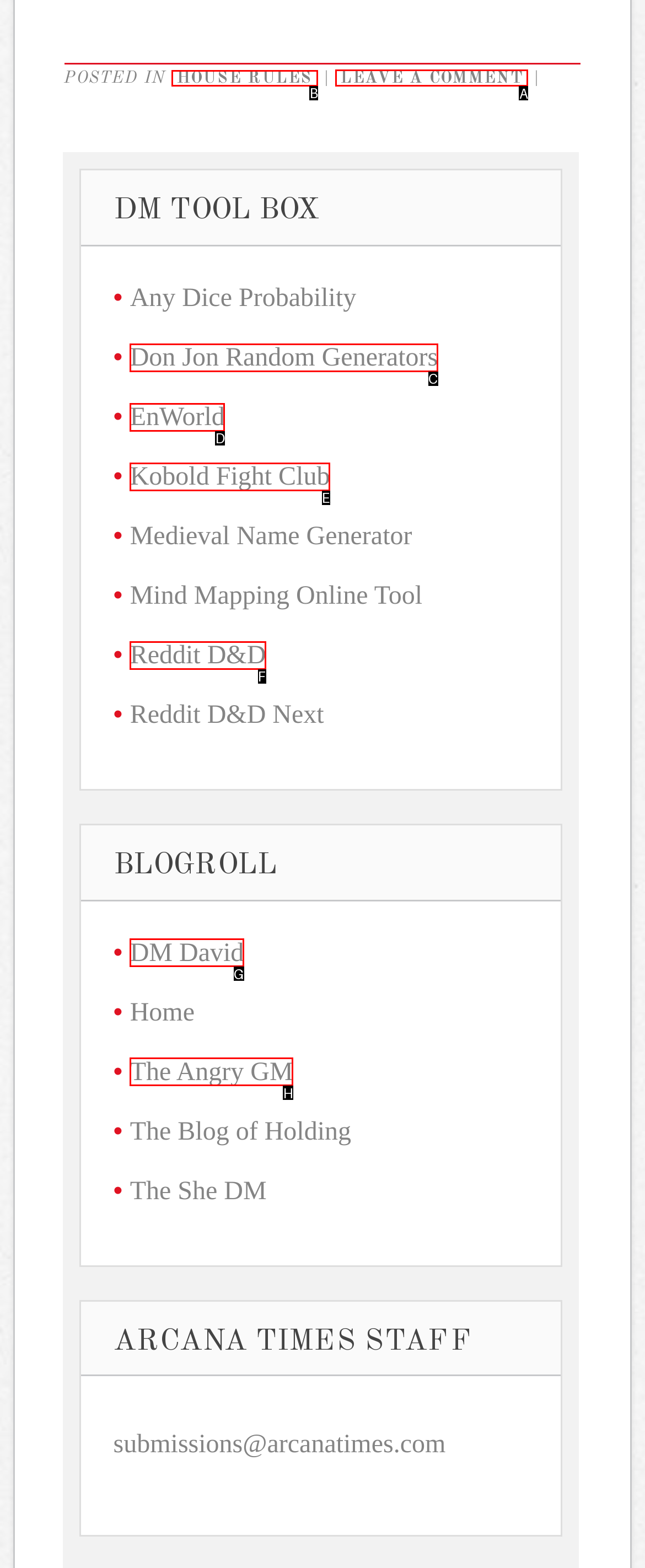Identify the letter of the UI element you should interact with to perform the task: Go to Packers and Movers from Mumbai
Reply with the appropriate letter of the option.

None